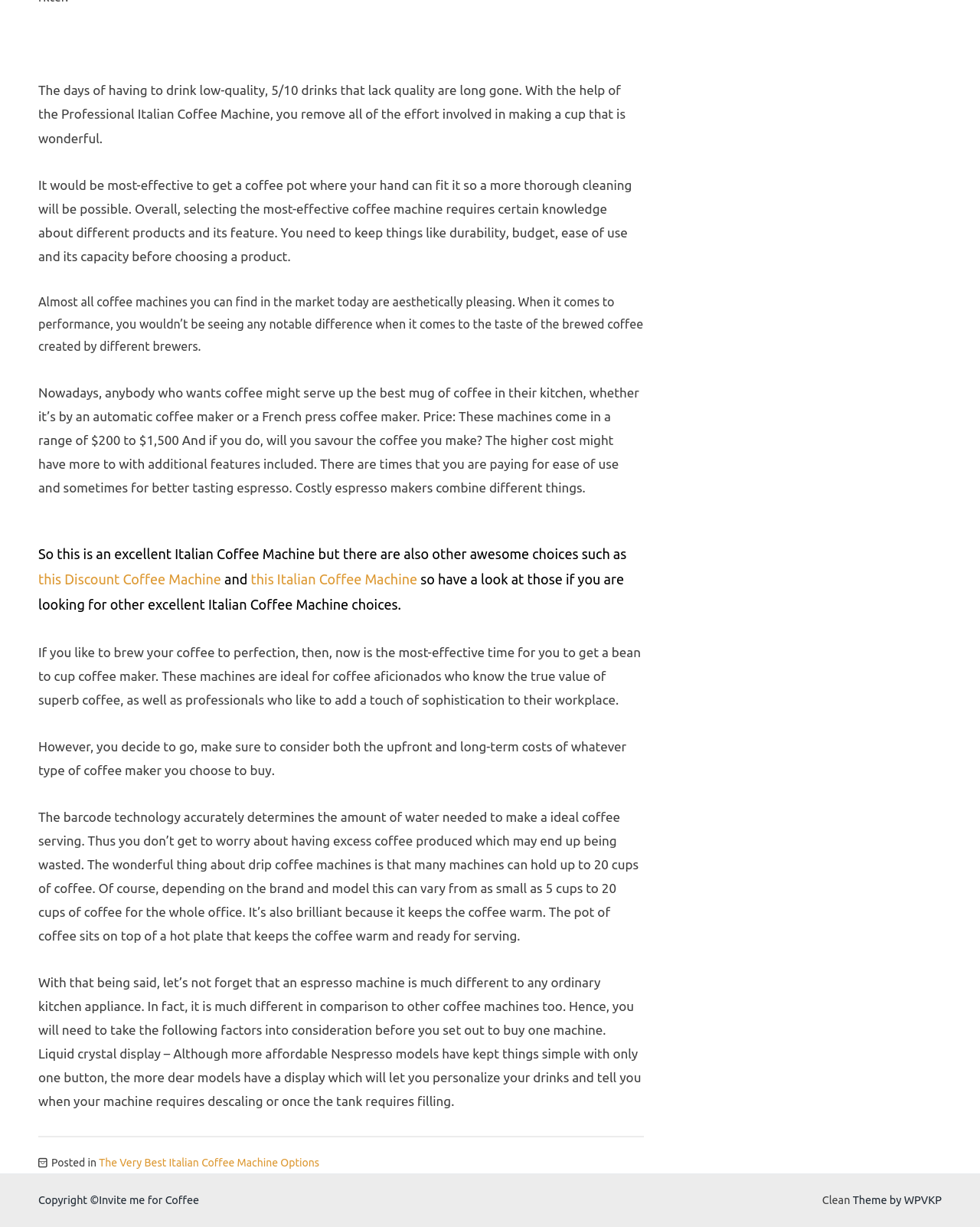What is the name of the website's copyright holder?
Give a detailed and exhaustive answer to the question.

The footer of the webpage displays the copyright information, which states 'Copyright ©Invite me for Coffee', indicating that the website's content is owned by 'Invite me for Coffee'.